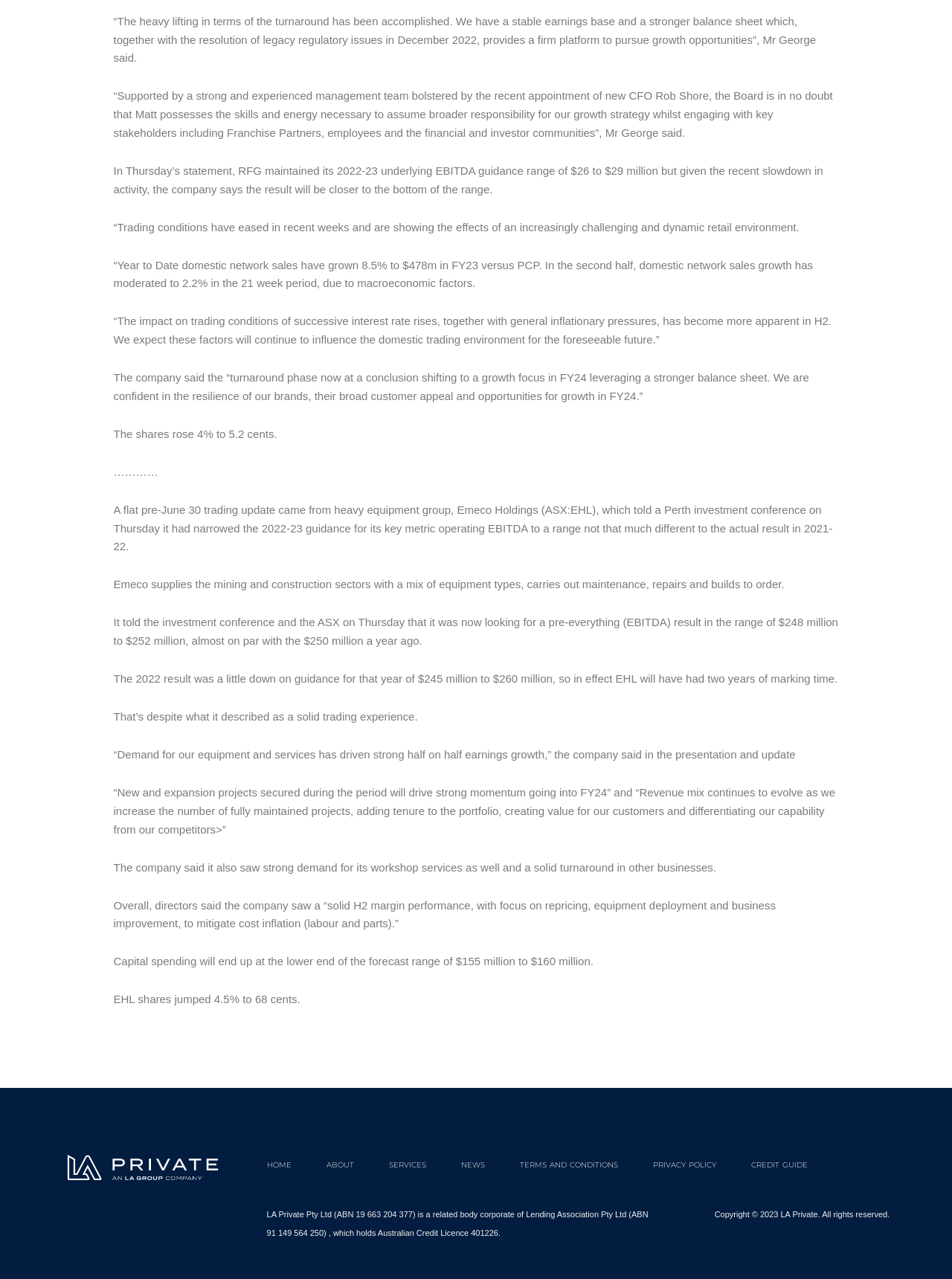What is the growth rate of domestic network sales for RFG in FY23?
Provide a detailed answer to the question, using the image to inform your response.

According to the text, 'Year to Date domestic network sales have grown 8.5% to $478m in FY23 versus PCP.' which indicates that the growth rate of domestic network sales for RFG in FY23 is 8.5%.